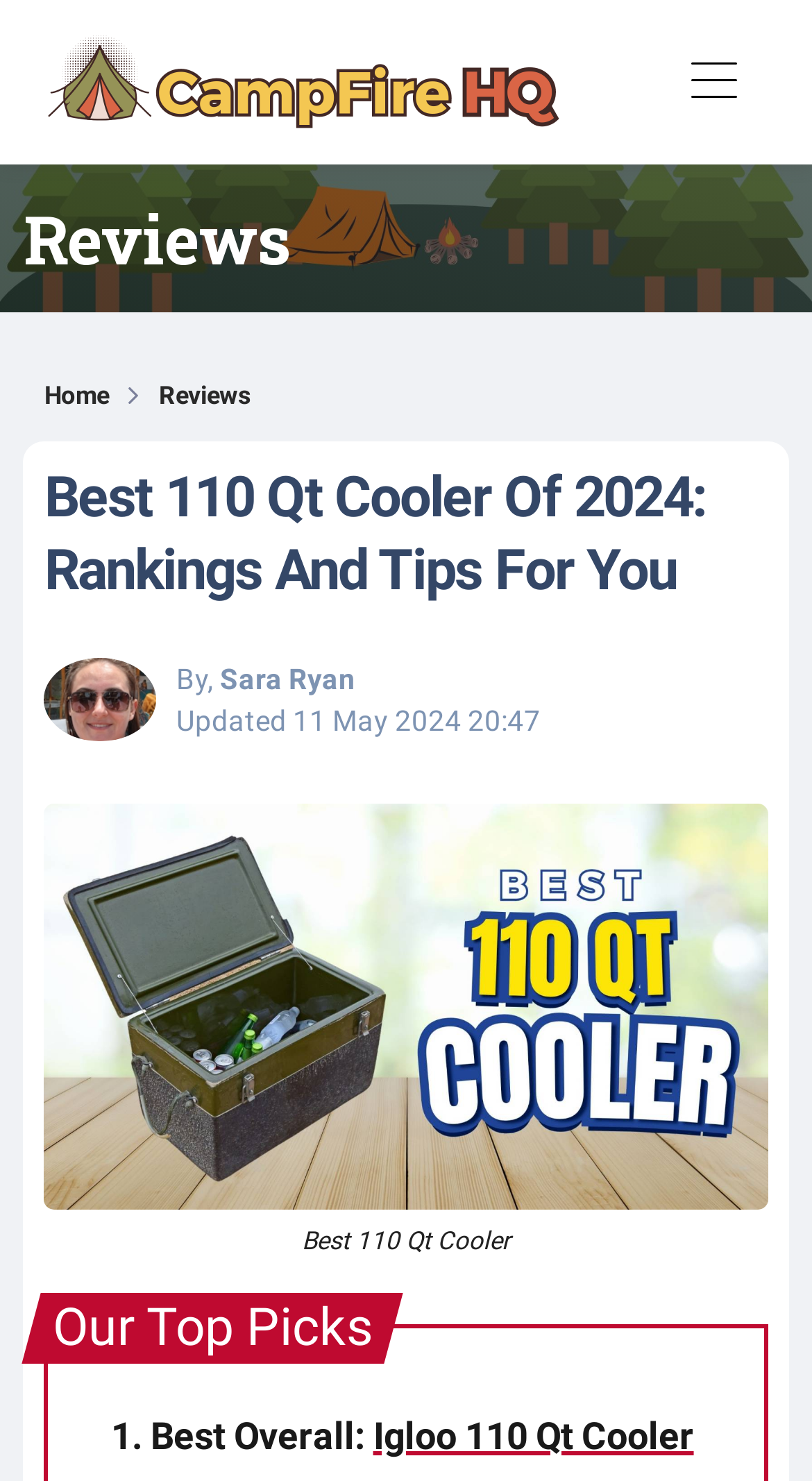How many images are on the webpage?
Provide a detailed and well-explained answer to the question.

I counted the number of images on the webpage and found three images: the CampFireHQ logo, the image of Sara Ryan, and the image of the best 110 Qt cooler.